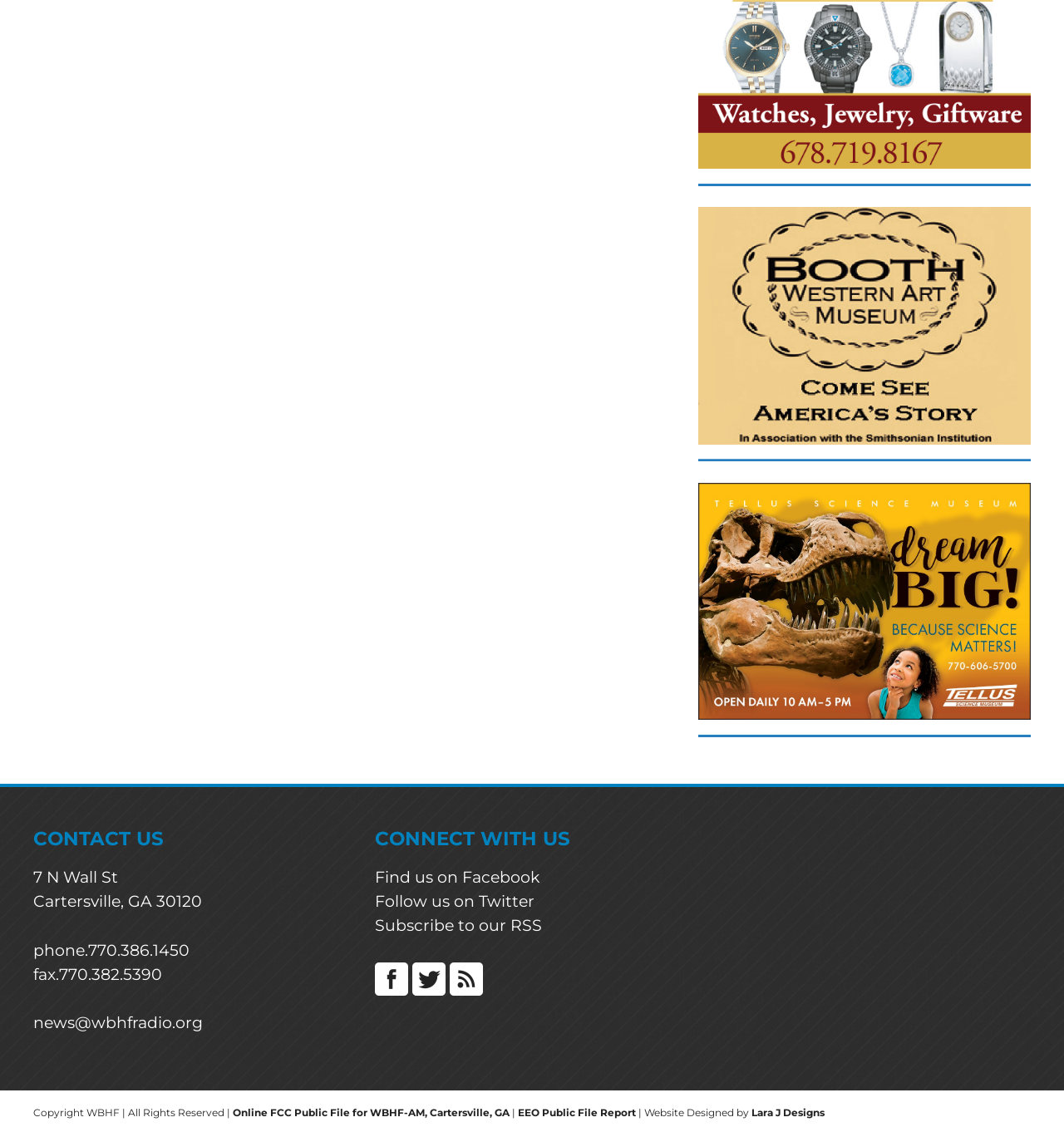What is the name of the company that designed the website? Look at the image and give a one-word or short phrase answer.

Lara J Designs